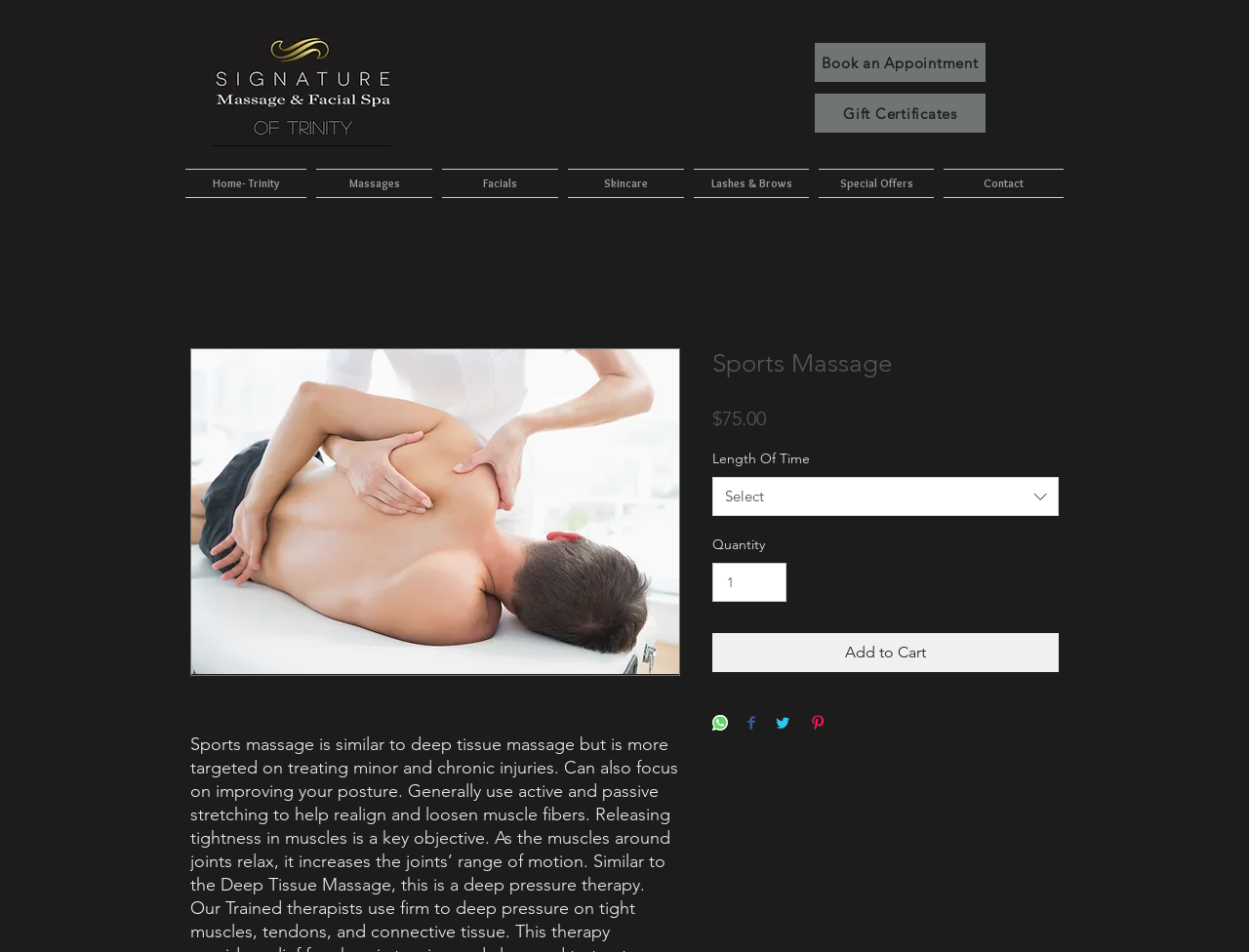Please mark the bounding box coordinates of the area that should be clicked to carry out the instruction: "Click the logo".

[0.17, 0.036, 0.313, 0.154]